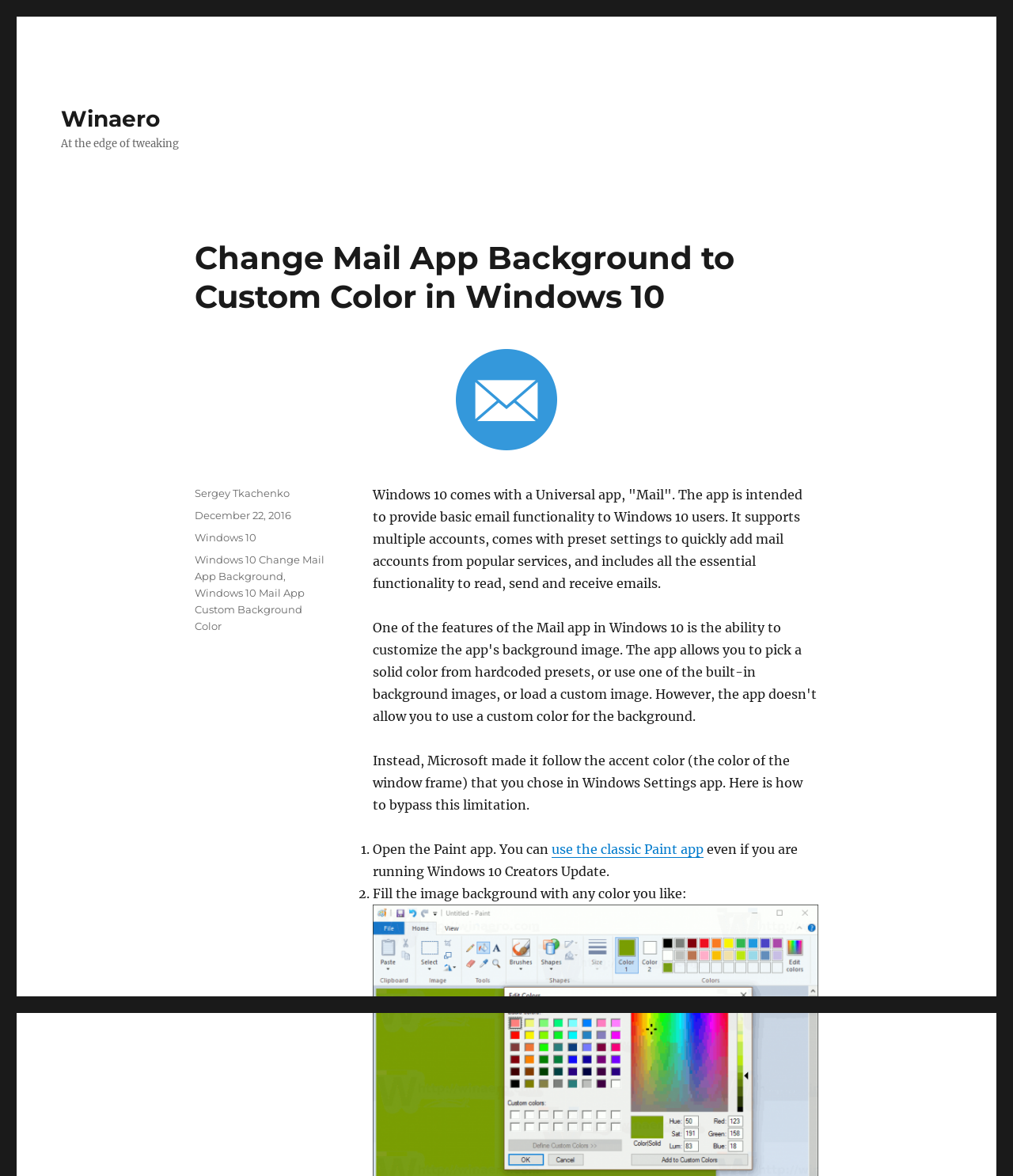Generate a detailed explanation of the webpage's features and information.

This webpage is about changing the background color in the Mail app in Windows 10 to a custom color. At the top left, there is a link to "Winaero" and a static text "At the edge of tweaking". Below this, there is a header that spans almost the entire width of the page, with the title "Change Mail App Background to Custom Color in Windows 10". 

Below the header, there is a block of text that explains the default behavior of the Mail app, which follows the accent color set in Windows Settings. The text then introduces the purpose of the article, which is to bypass this limitation.

The main content of the webpage is a step-by-step guide, with two list items numbered "1." and "2.". The first step instructs the user to open the Paint app, with a link to "use the classic Paint app" in the middle of the sentence. The second step explains how to fill the image background with a desired color.

At the bottom of the page, there is a footer section that contains information about the author, Sergey Tkachenko, the posting date, December 22, 2016, and categories and tags related to the article, including "Windows 10", "Windows 10 Change Mail App Background", and "Windows 10 Mail App Custom Background Color".